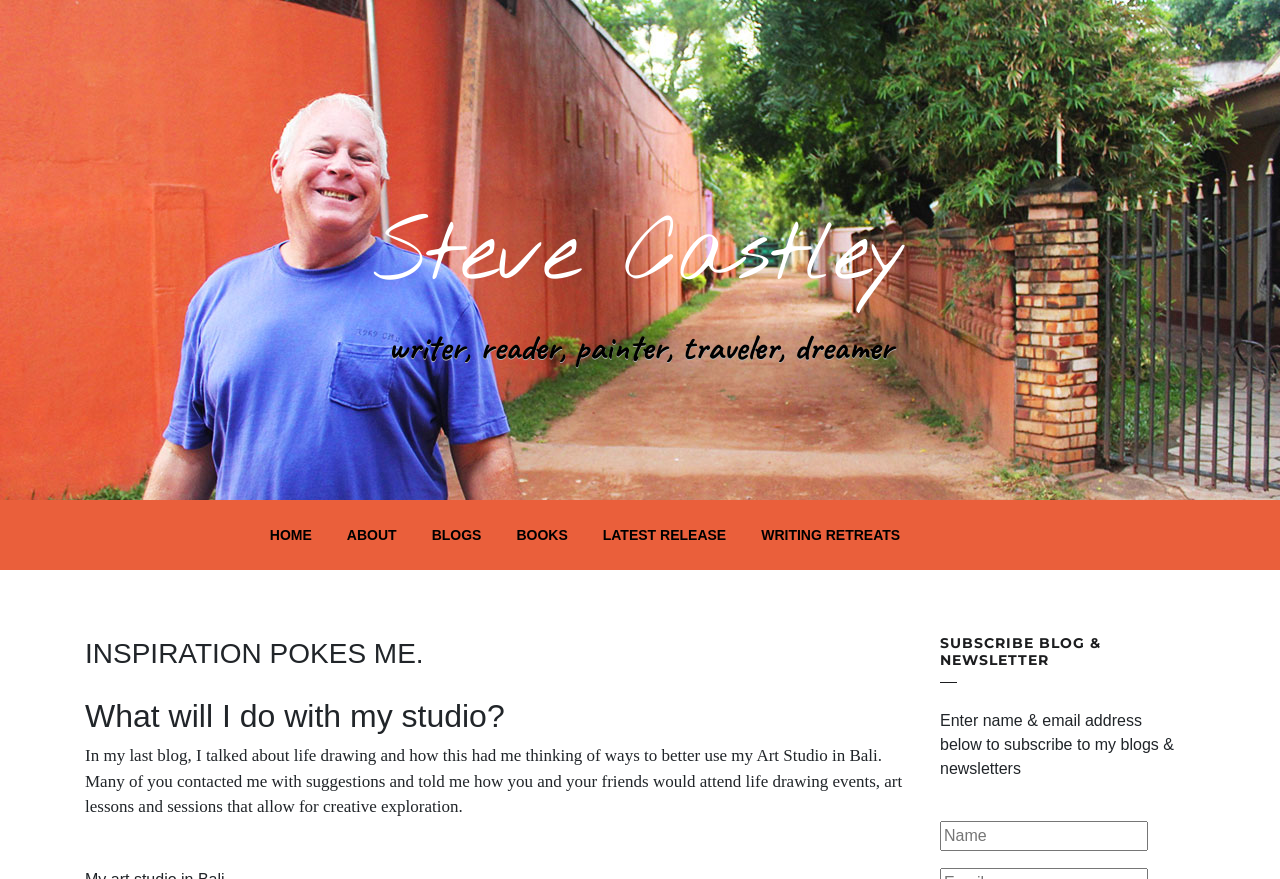How many headings are on the webpage?
Respond with a short answer, either a single word or a phrase, based on the image.

3